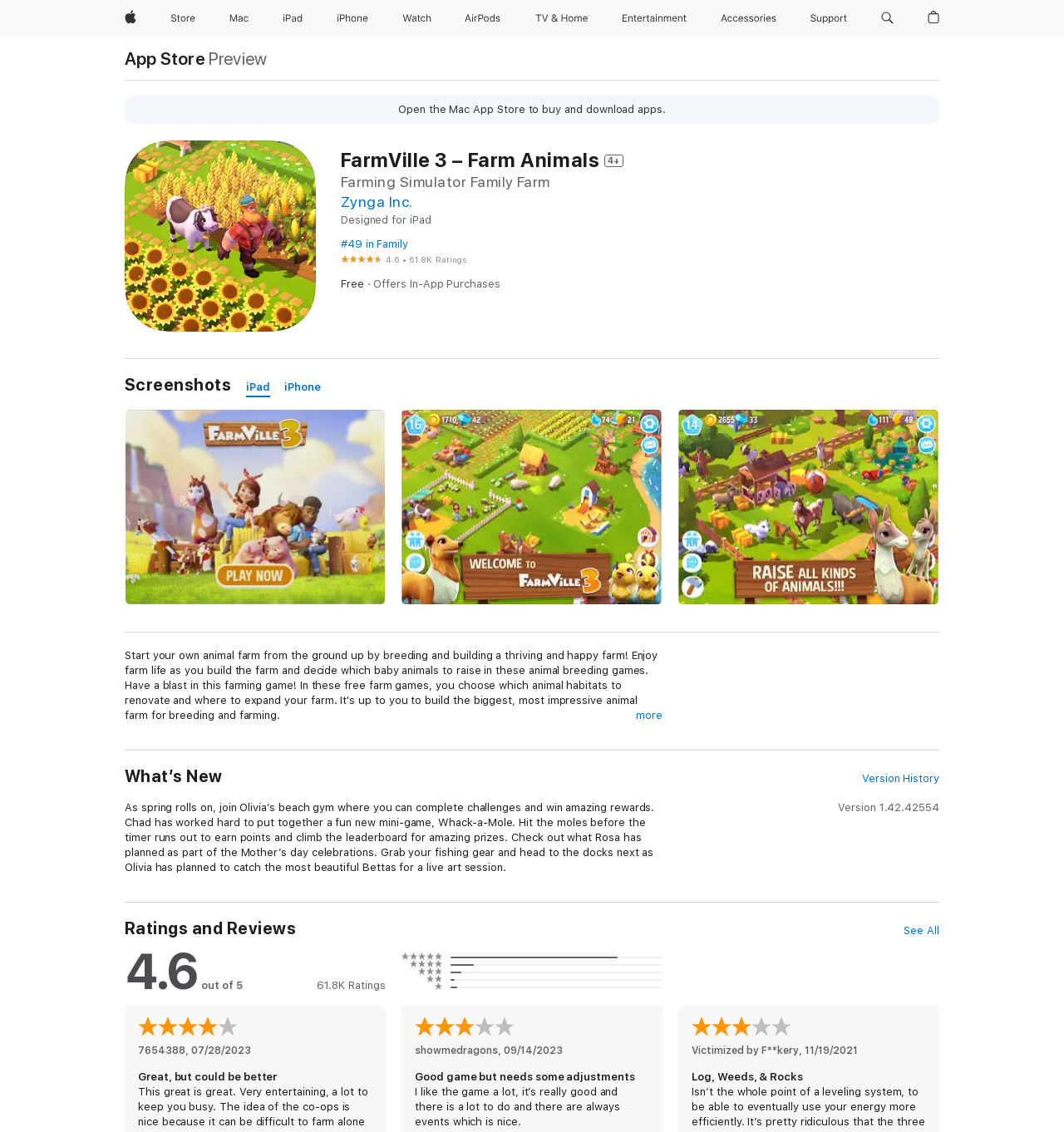Is FarmVille 3 – Farm Animals free to download?
Based on the screenshot, give a detailed explanation to answer the question.

The app's description mentions that it is 'Free' to download, and there is also a note that it 'Offers In-App Purchases', indicating that the initial download is free.